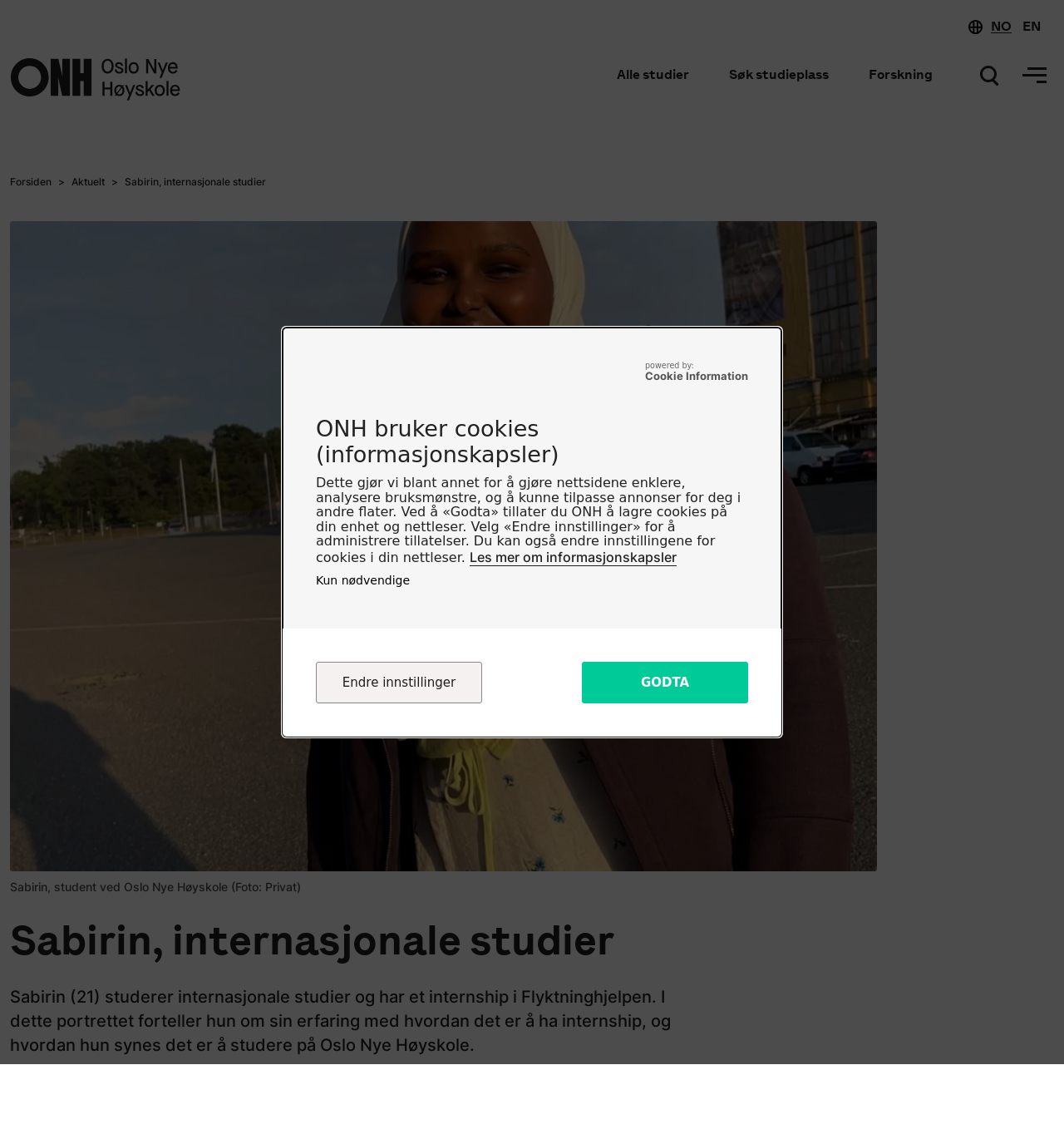Please provide the bounding box coordinates for the element that needs to be clicked to perform the following instruction: "View all studies". The coordinates should be given as four float numbers between 0 and 1, i.e., [left, top, right, bottom].

[0.577, 0.054, 0.651, 0.077]